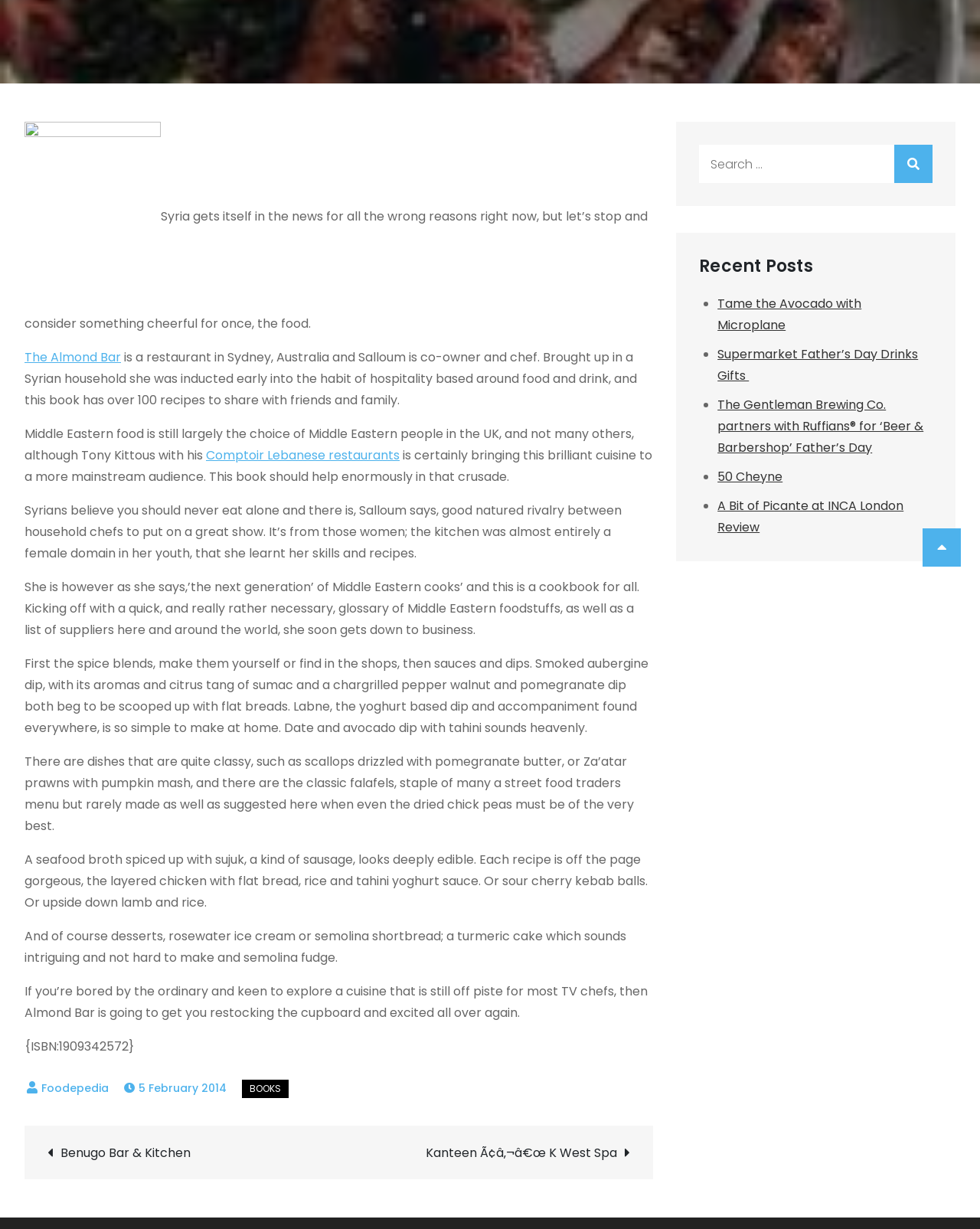Given the following UI element description: "Foodepedia", find the bounding box coordinates in the webpage screenshot.

[0.042, 0.879, 0.111, 0.892]